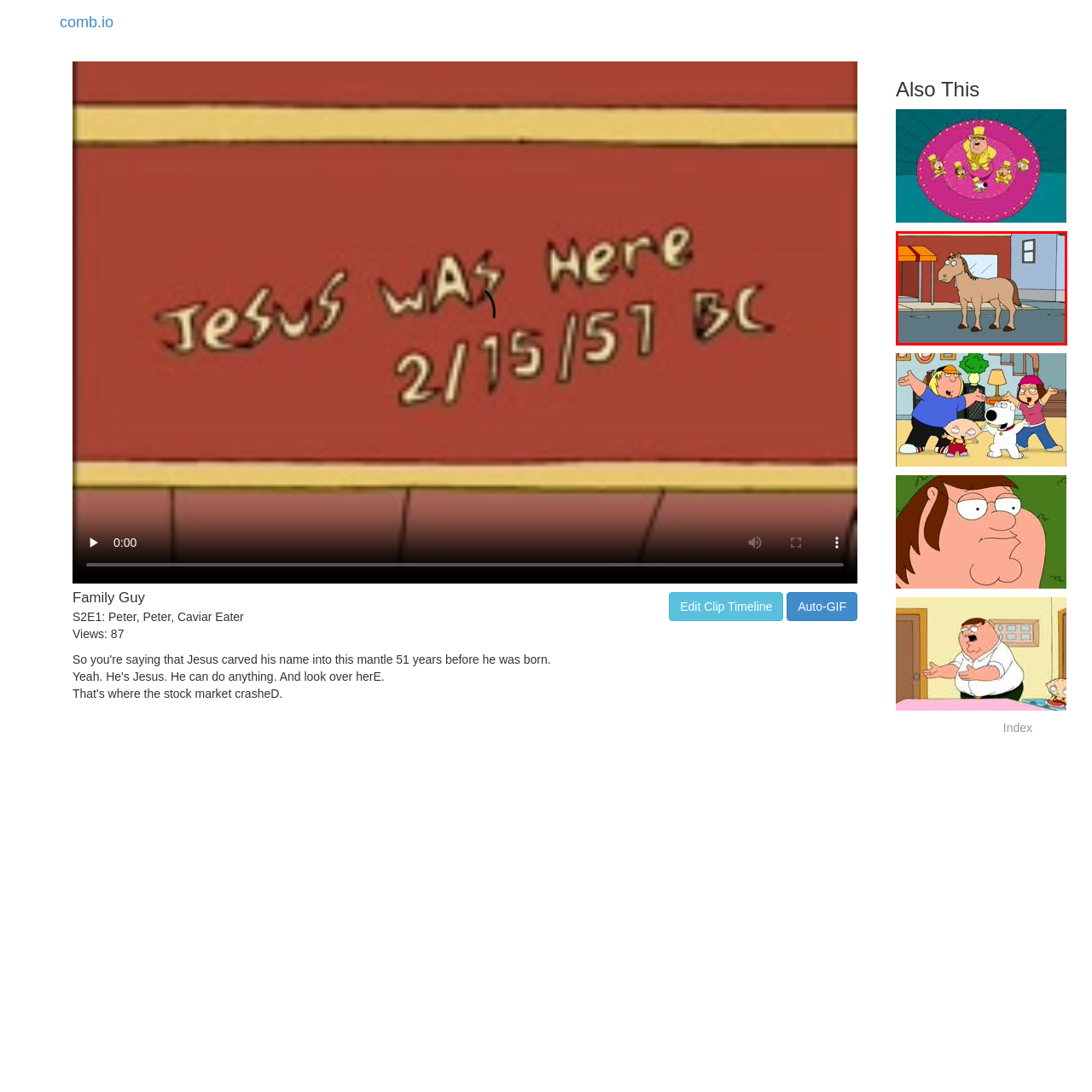Direct your attention to the image encased in a red frame, What is the tone of the animated series 'Family Guy'? Please answer in one word or a brief phrase.

Humorous